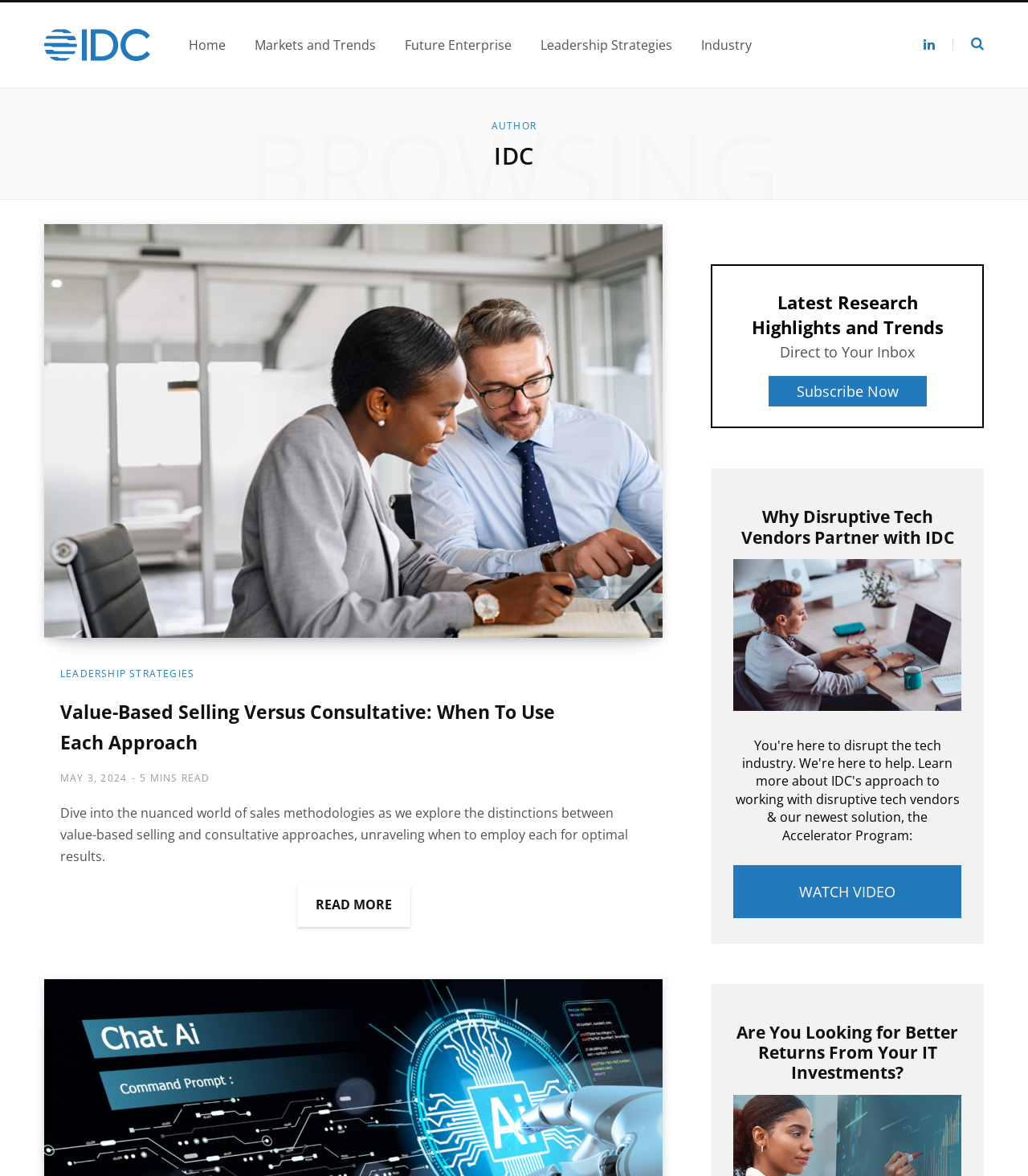Describe all the significant parts and information present on the webpage.

The webpage is the IDC Blog, which is a part of the International Data Corporation (IDC) website. At the top left, there is a logo and a link to the IDC Blog. Next to it, there are several links to different sections of the website, including Home, Markets and Trends, Future Enterprise, Leadership Strategies, and Industry.

On the top right, there are social media links, including LinkedIn and another icon. Below the top navigation bar, there is a large heading that reads "IDC". 

The main content of the page is an article with a header image and a title "Value-Based Selling Versus Consultative: When To Use Each Approach". The article has a brief summary and a "Read More" link. Below the article, there are several sections, including "Latest Research", "Highlights and Trends", and "Direct to Your Inbox", which appears to be a newsletter subscription section.

Further down the page, there is a section with a heading "Why Disruptive Tech Vendors Partner with IDC", which includes an image and a "WATCH VIDEO" link. Finally, there is another section with a heading "Are You Looking for Better Returns From Your IT Investments?"